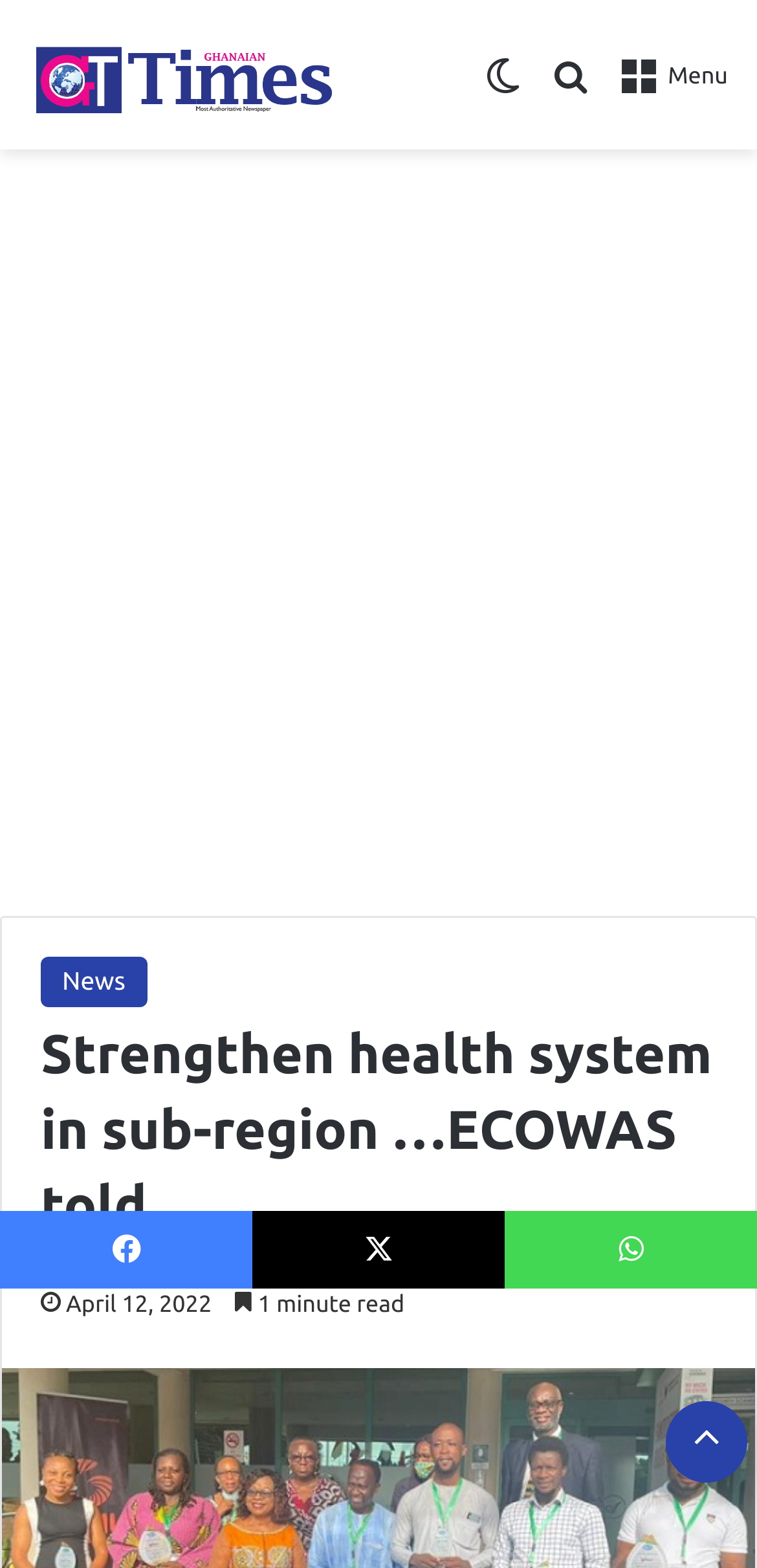Please identify the bounding box coordinates of the region to click in order to complete the task: "Open menu". The coordinates must be four float numbers between 0 and 1, specified as [left, top, right, bottom].

[0.818, 0.029, 0.962, 0.087]